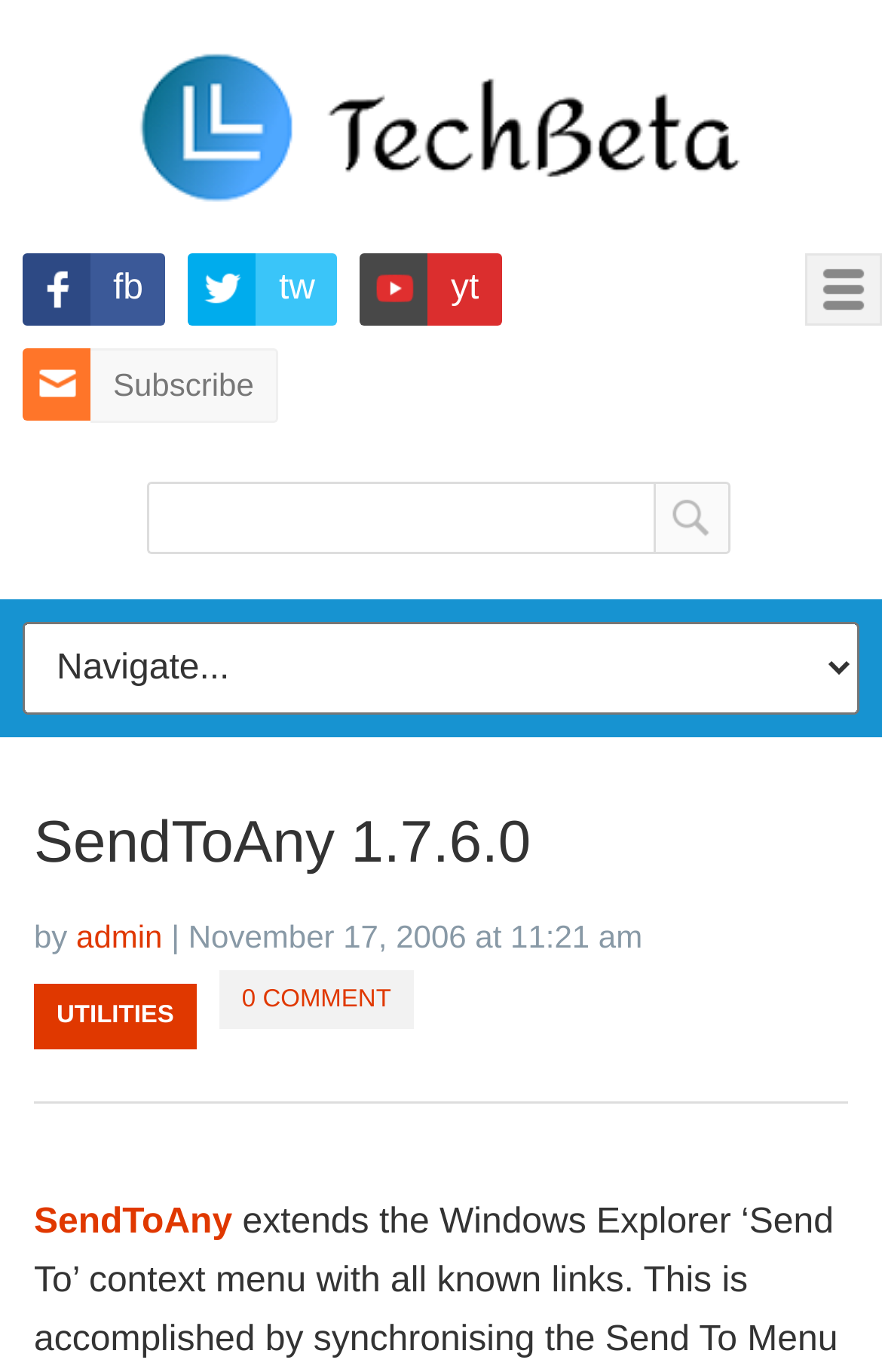Determine the bounding box coordinates of the region that needs to be clicked to achieve the task: "Search for something".

[0.167, 0.352, 0.741, 0.404]